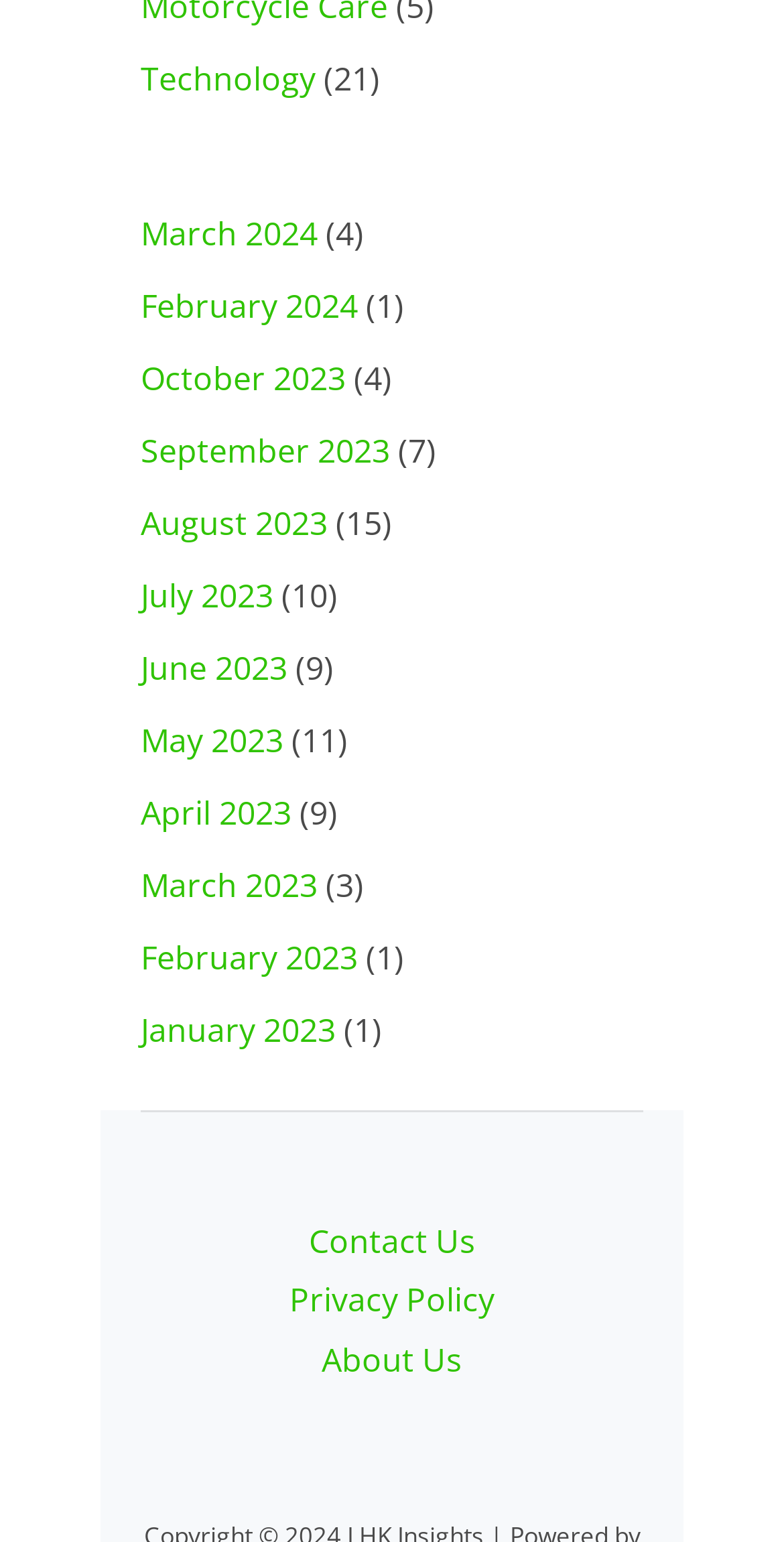Specify the bounding box coordinates of the area to click in order to execute this command: 'Go to Contact Us'. The coordinates should consist of four float numbers ranging from 0 to 1, and should be formatted as [left, top, right, bottom].

[0.373, 0.786, 0.627, 0.825]